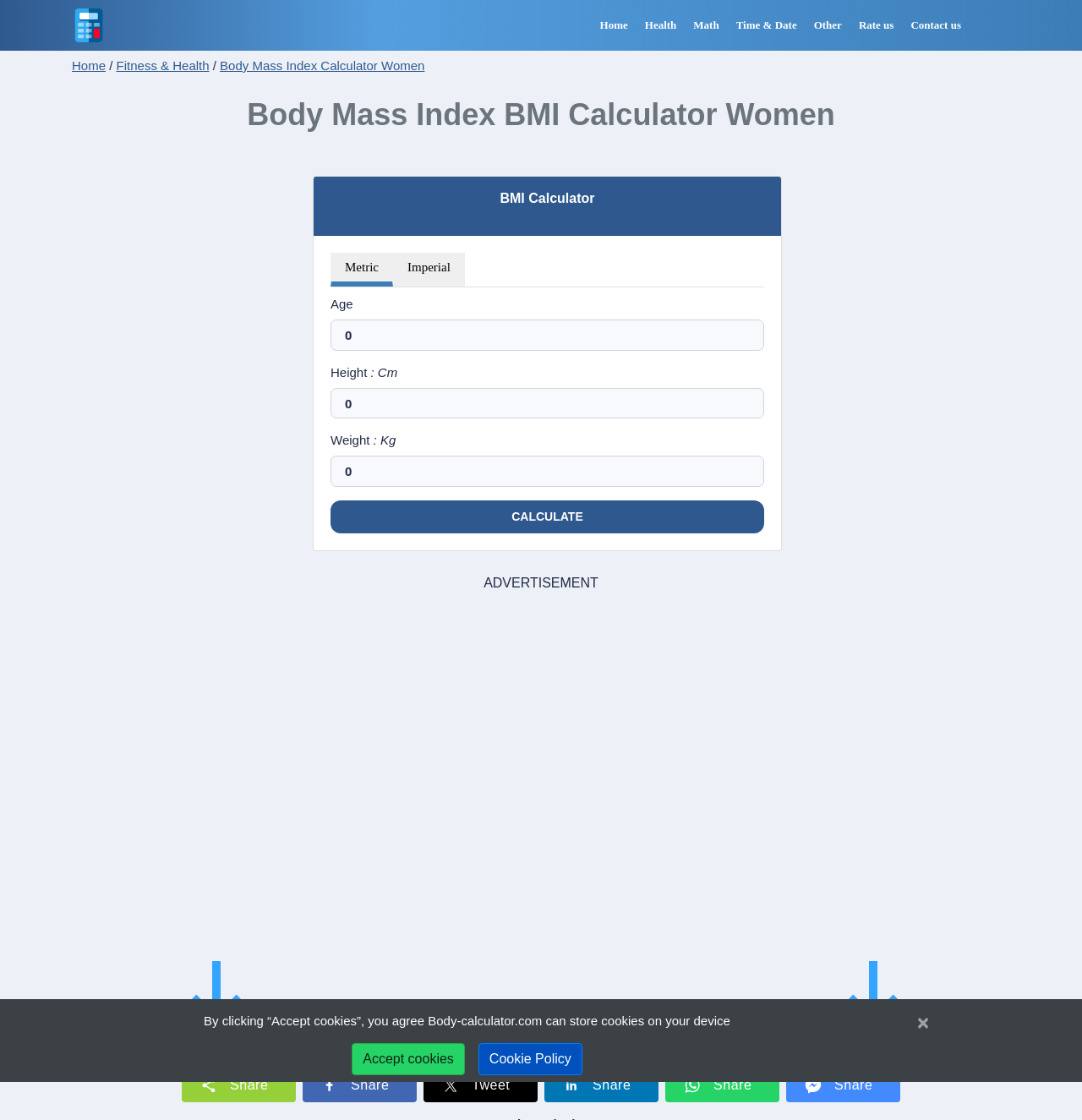Please determine the bounding box coordinates of the element to click in order to execute the following instruction: "Click the CALCULATE button". The coordinates should be four float numbers between 0 and 1, specified as [left, top, right, bottom].

[0.305, 0.447, 0.706, 0.476]